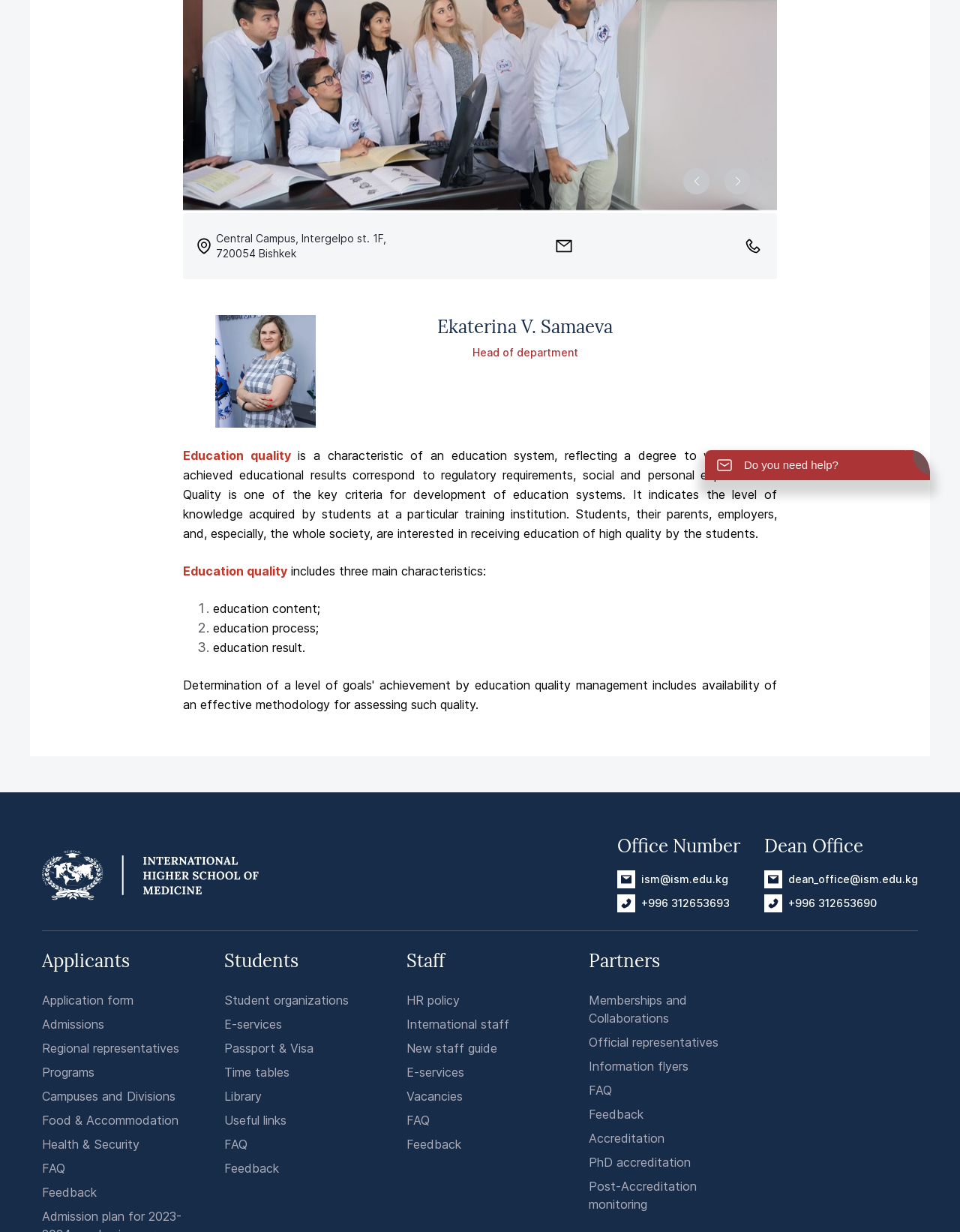Predict the bounding box of the UI element based on this description: "Useful links".

[0.234, 0.902, 0.387, 0.917]